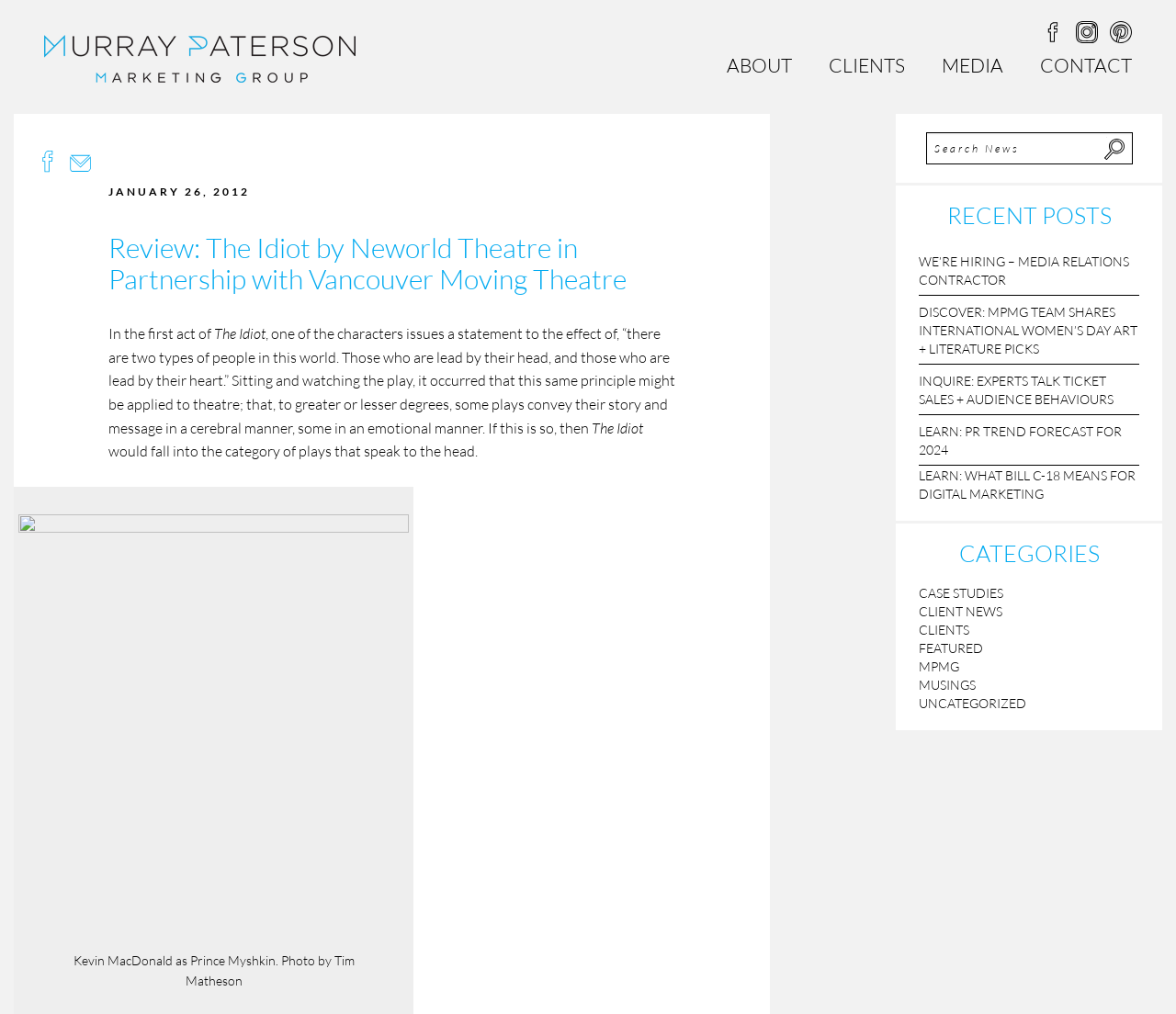Determine the bounding box coordinates for the clickable element required to fulfill the instruction: "Click on the 'About' menu item". Provide the coordinates as four float numbers between 0 and 1, i.e., [left, top, right, bottom].

[0.602, 0.045, 0.689, 0.084]